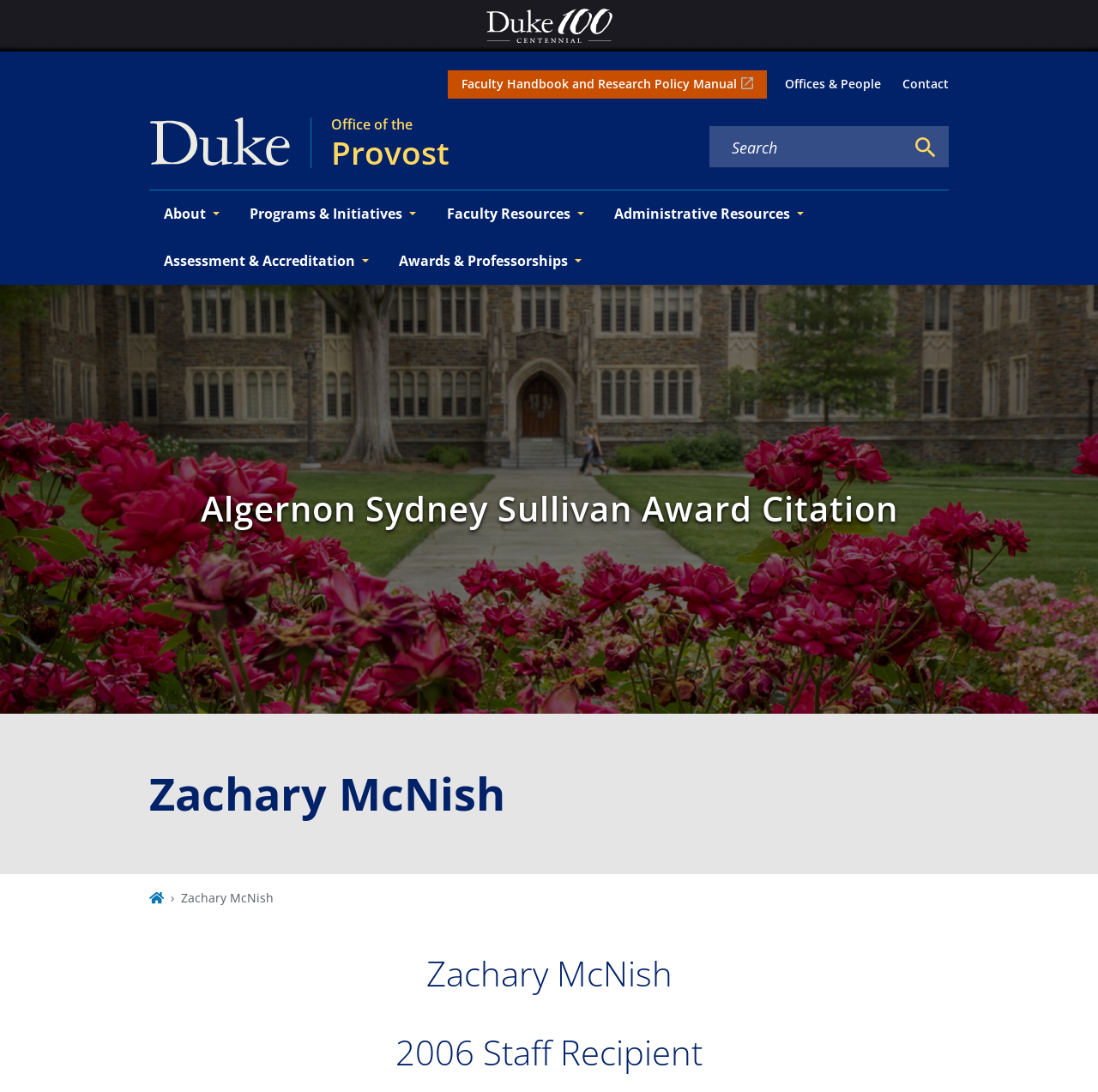Find and provide the bounding box coordinates for the UI element described here: "aria-label="Search"". The coordinates should be given as four float numbers between 0 and 1: [left, top, right, bottom].

[0.823, 0.118, 0.864, 0.153]